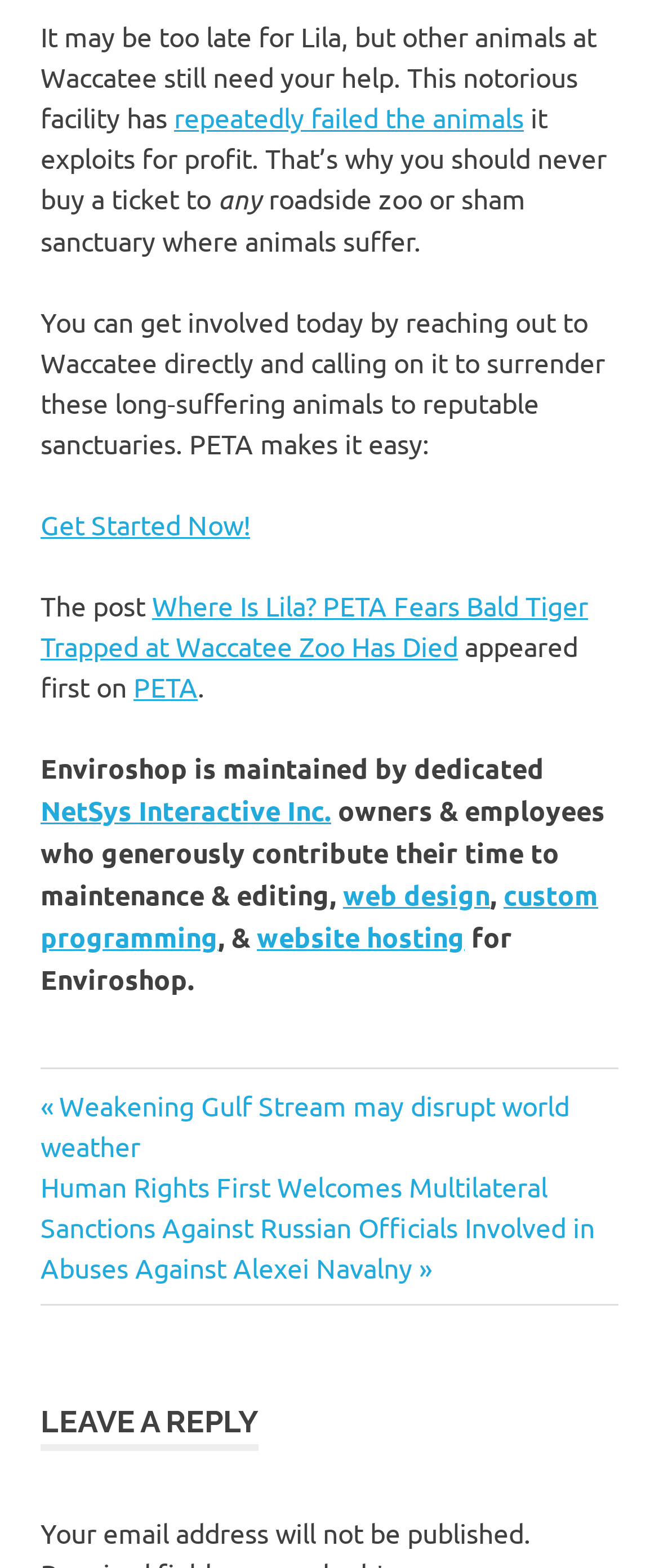Please indicate the bounding box coordinates of the element's region to be clicked to achieve the instruction: "Explore 'Animals in Entertainment'". Provide the coordinates as four float numbers between 0 and 1, i.e., [left, top, right, bottom].

[0.062, 0.68, 0.338, 0.733]